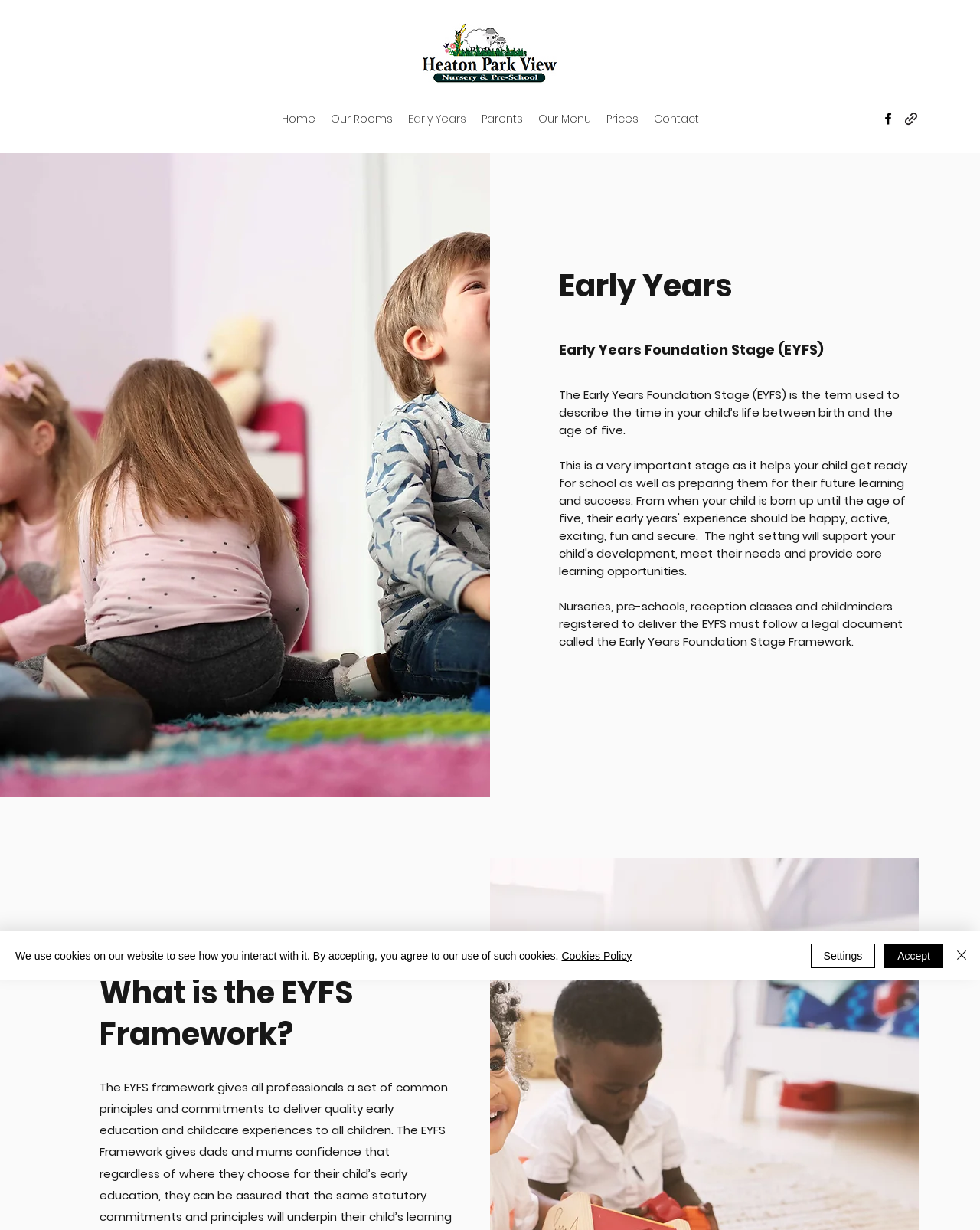Using the description: "Early Years", identify the bounding box of the corresponding UI element in the screenshot.

[0.408, 0.087, 0.483, 0.106]